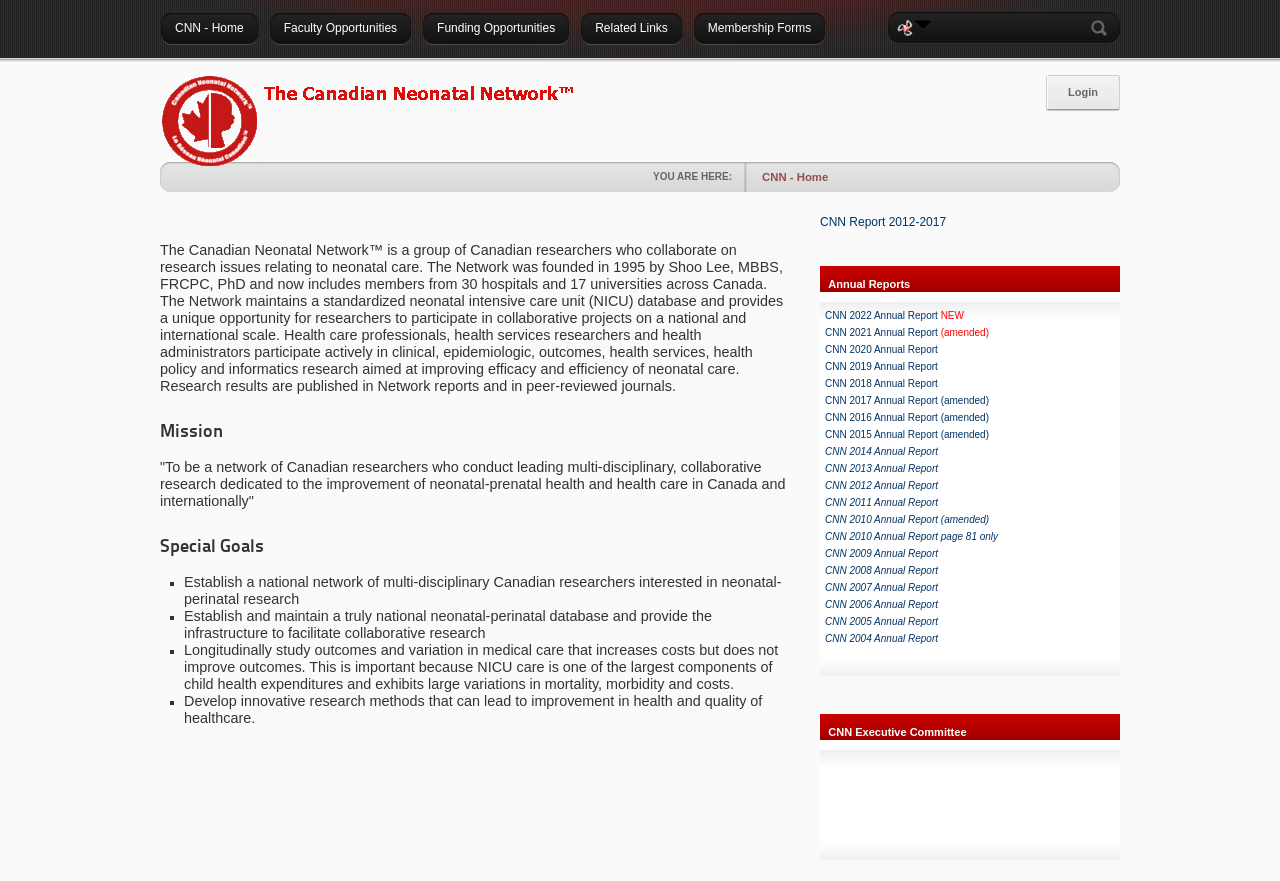Identify the bounding box for the described UI element: "CNN 2015 Annual Report (amended)".

[0.645, 0.485, 0.773, 0.501]